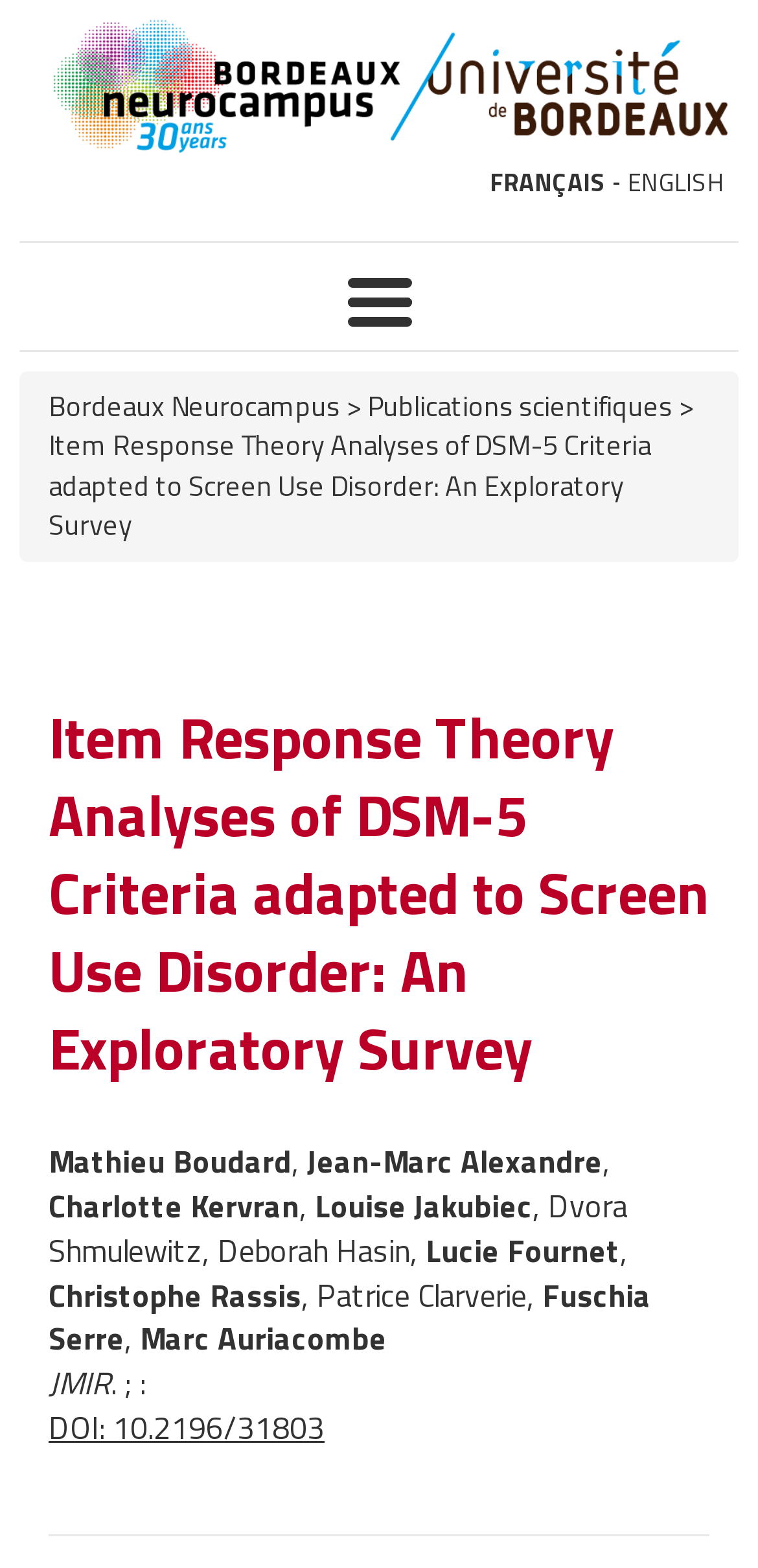Using the provided element description: "Publications scientifiques", determine the bounding box coordinates of the corresponding UI element in the screenshot.

[0.485, 0.245, 0.887, 0.272]